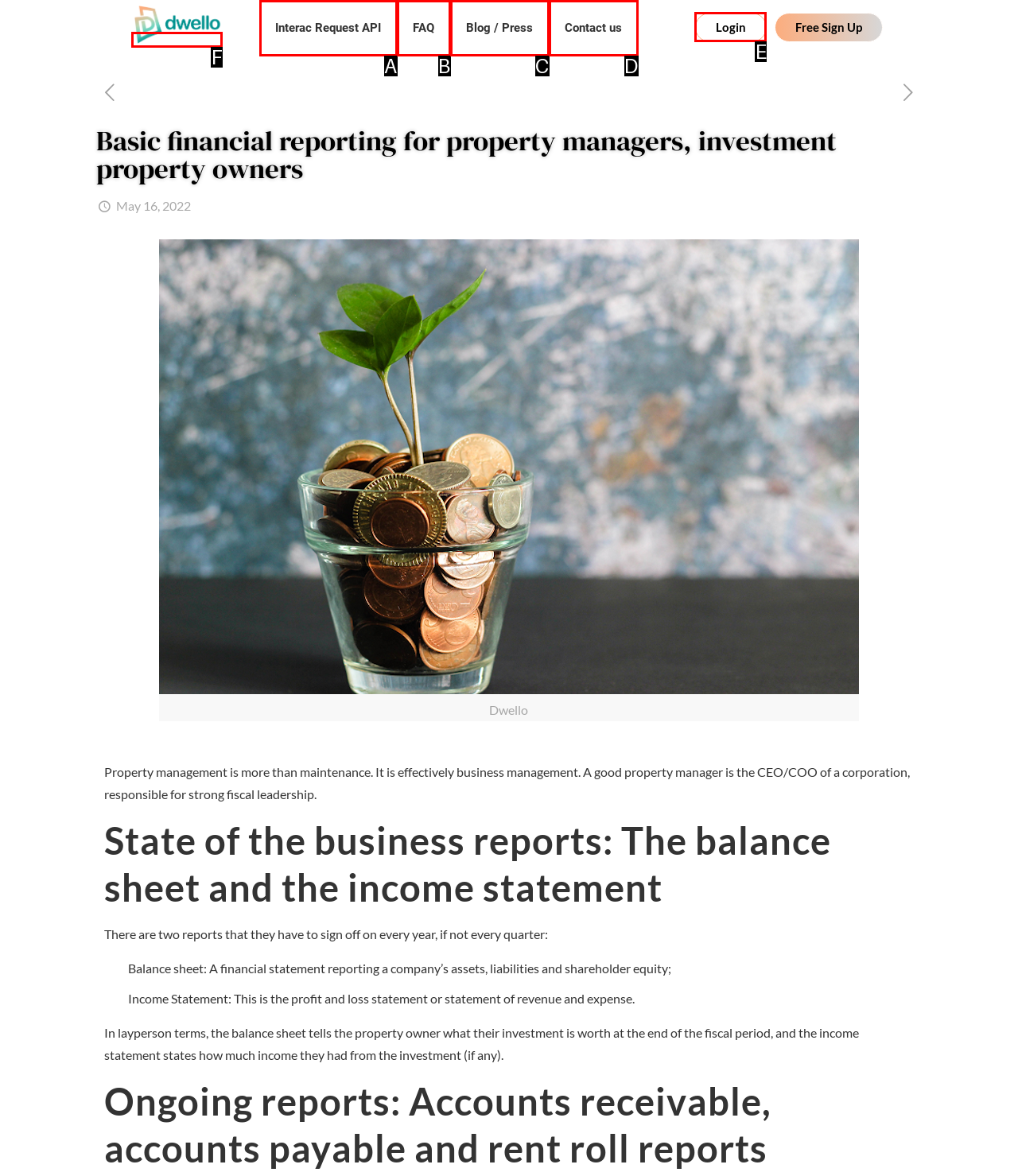Based on the description: Contact us, select the HTML element that best fits. Reply with the letter of the correct choice from the options given.

D